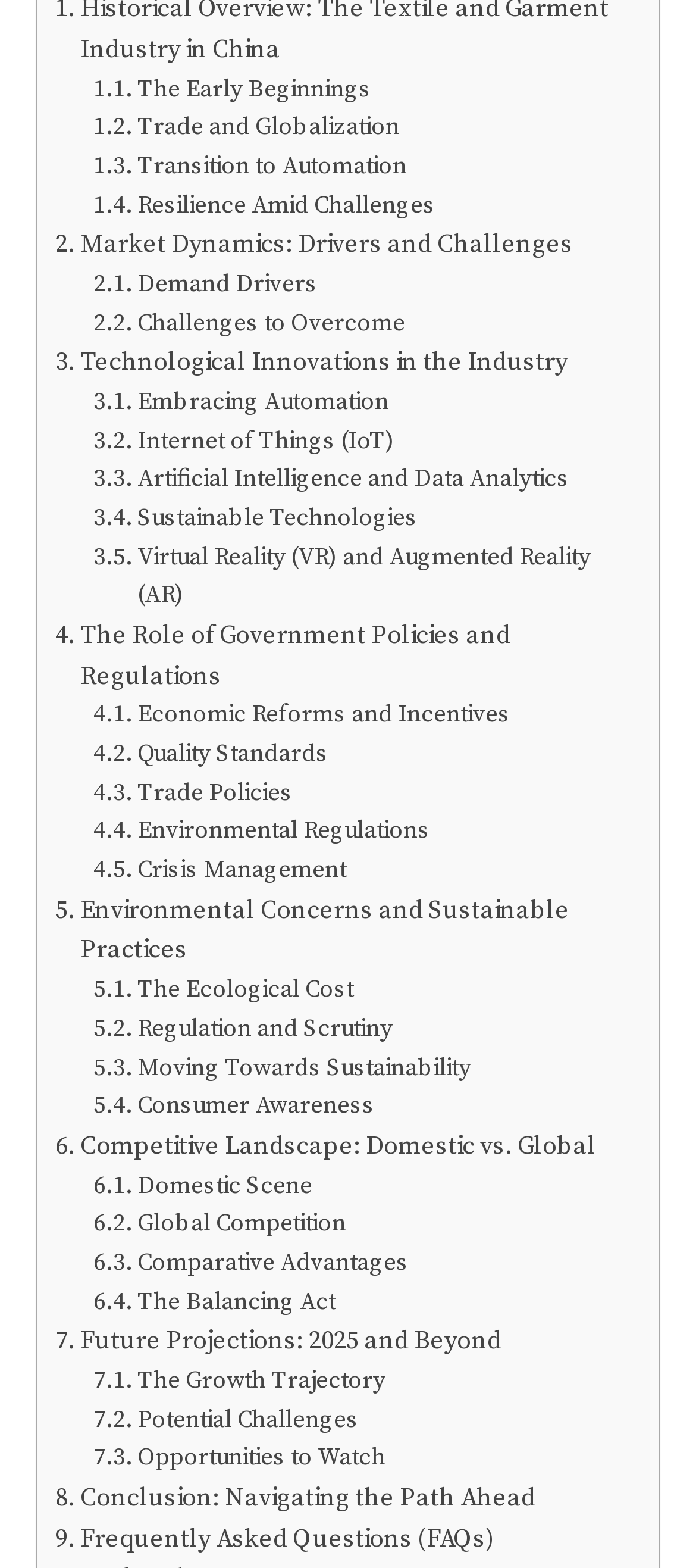Determine the bounding box coordinates of the section to be clicked to follow the instruction: "View Future Projections: 2025 and Beyond". The coordinates should be given as four float numbers between 0 and 1, formatted as [left, top, right, bottom].

[0.079, 0.843, 0.72, 0.869]